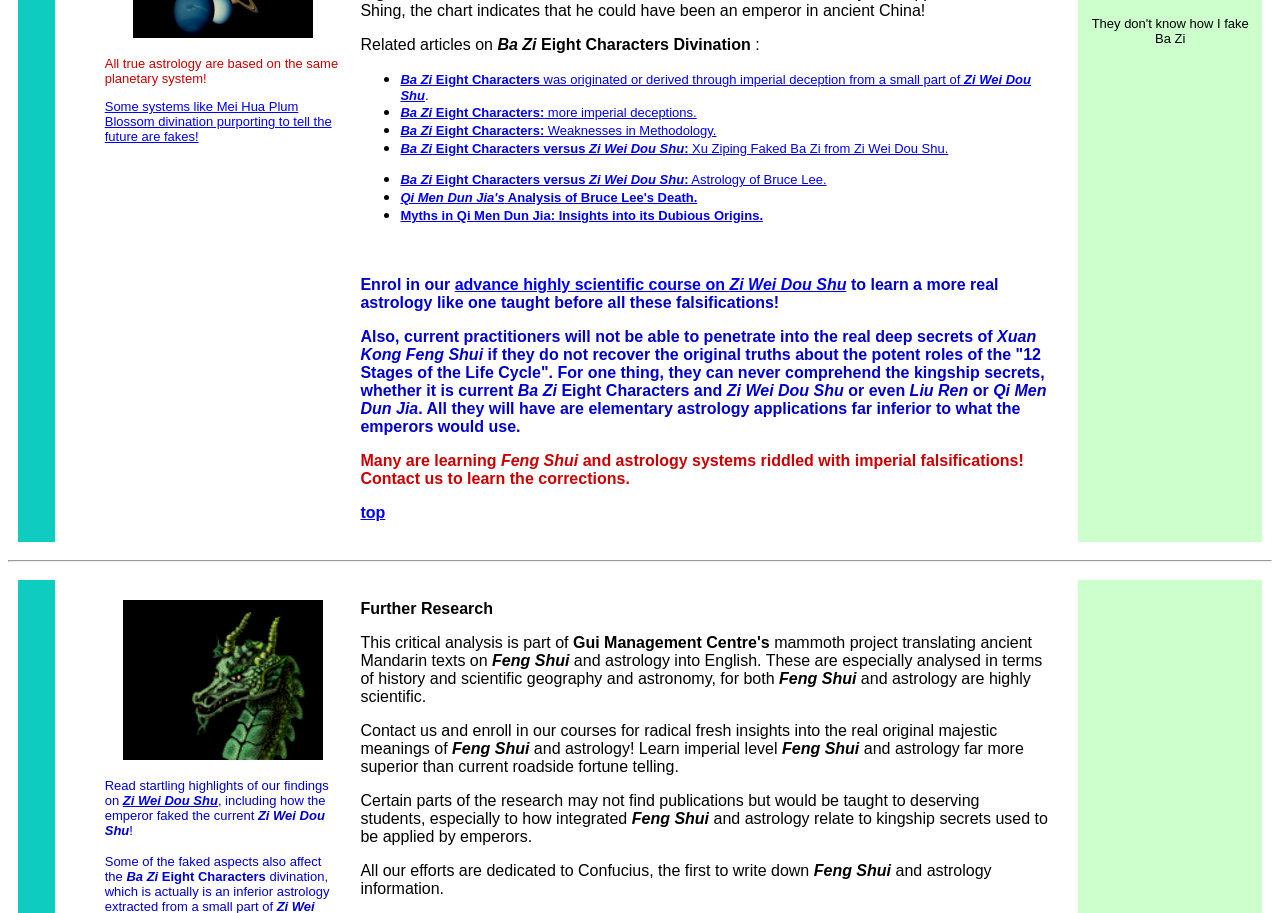Determine the bounding box coordinates for the region that must be clicked to execute the following instruction: "Learn about Zi Wei Dou Shu and how the emperor faked it".

[0.096, 0.869, 0.17, 0.885]